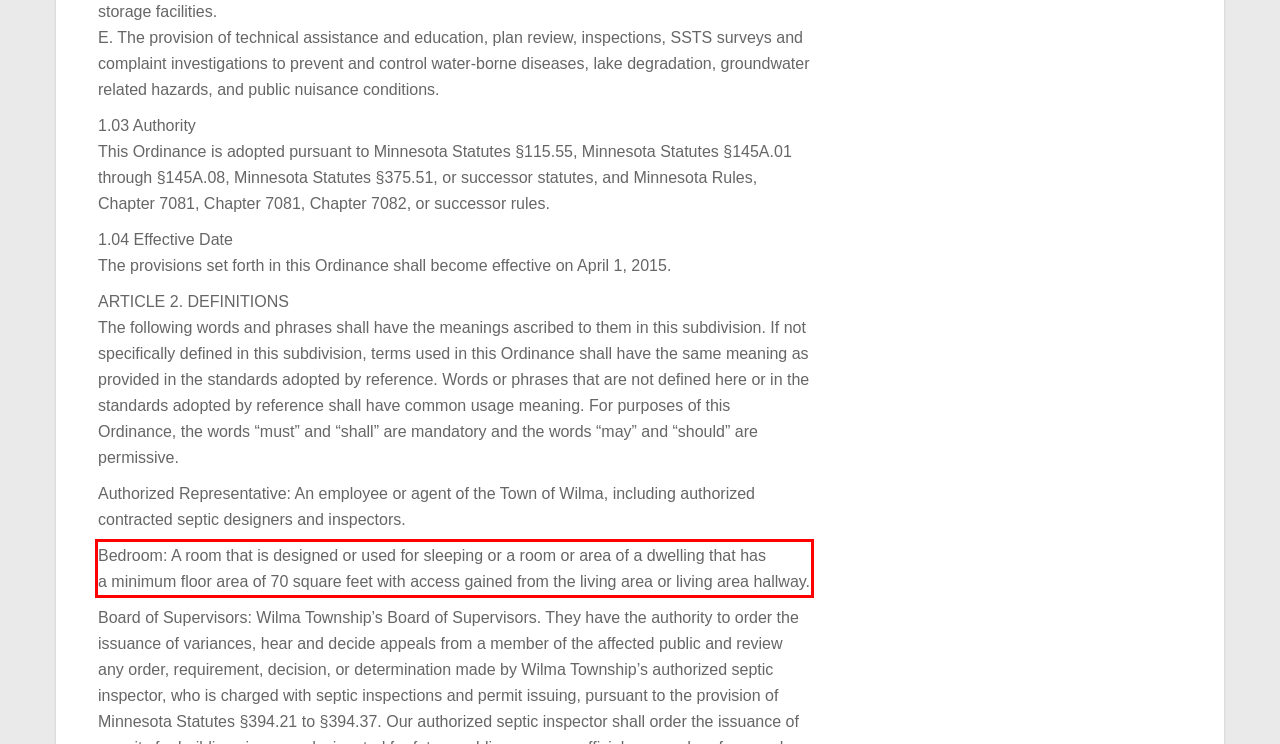Review the screenshot of the webpage and recognize the text inside the red rectangle bounding box. Provide the extracted text content.

Bedroom: A room that is designed or used for sleeping or a room or area of a dwelling that has a minimum floor area of 70 square feet with access gained from the living area or living area hallway.